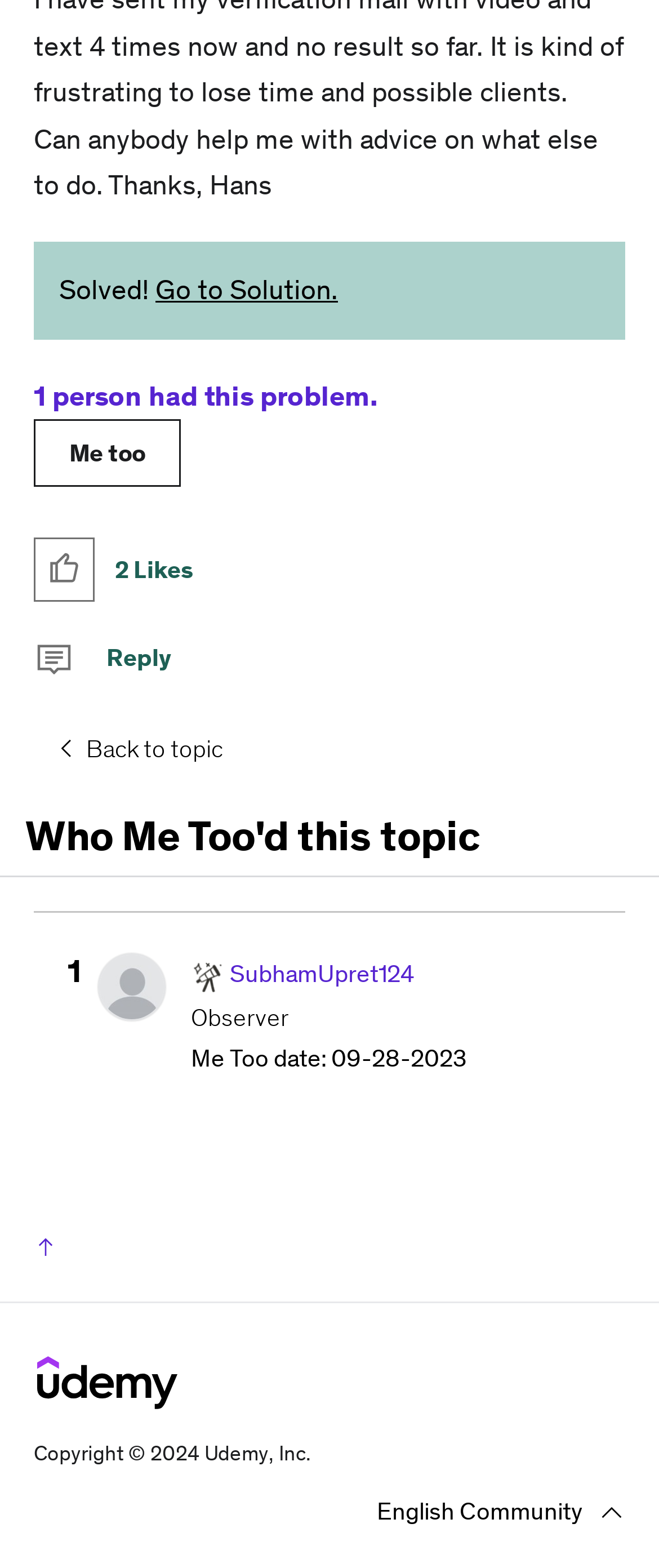What is the date of the Me Too?
Using the image, provide a detailed and thorough answer to the question.

The date of the Me Too can be determined by looking at the StaticText '‎09-28-2023' with a bounding box at [0.503, 0.665, 0.708, 0.684]. This indicates that the Me Too date is September 28, 2023.